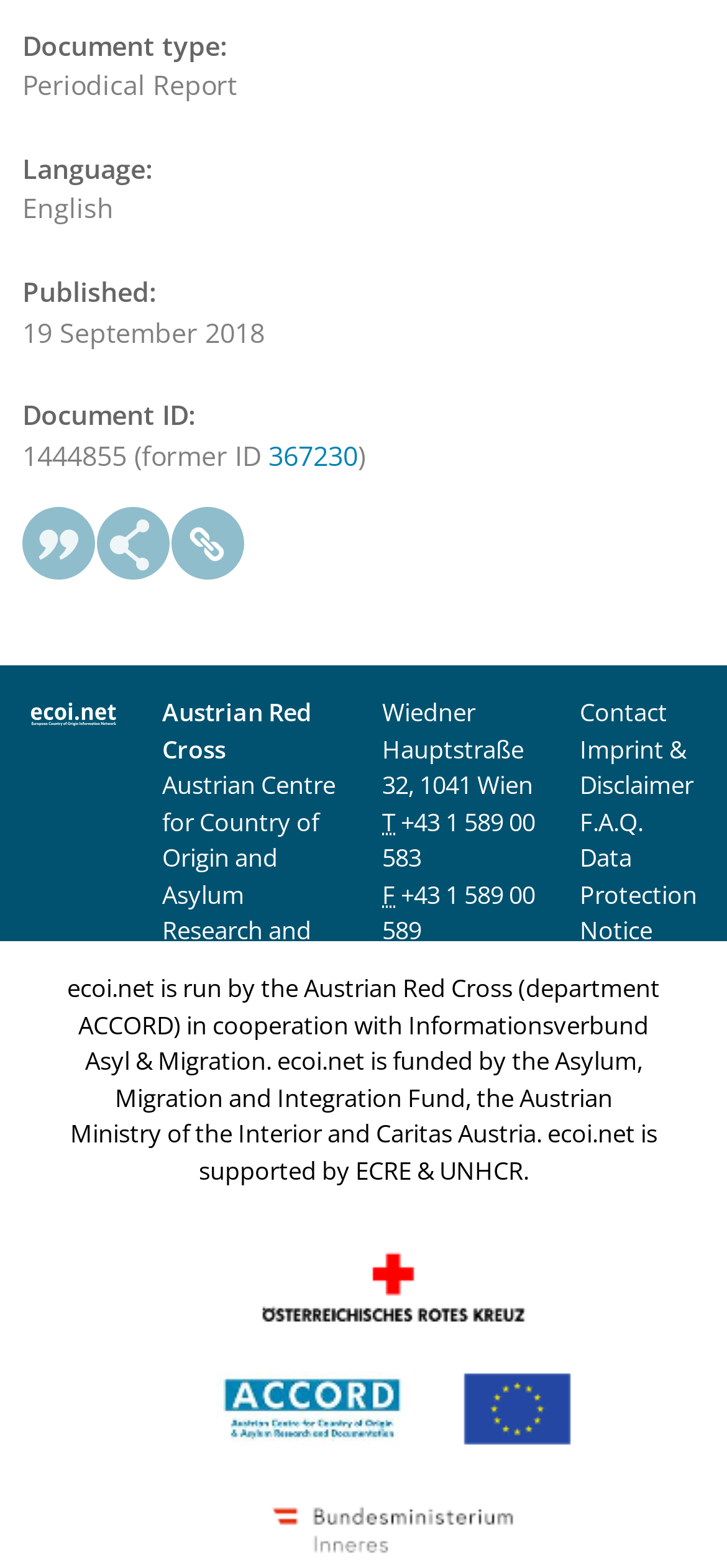Please identify the bounding box coordinates of the area I need to click to accomplish the following instruction: "Visit the 'ecoi.net' website".

[0.041, 0.443, 0.162, 0.465]